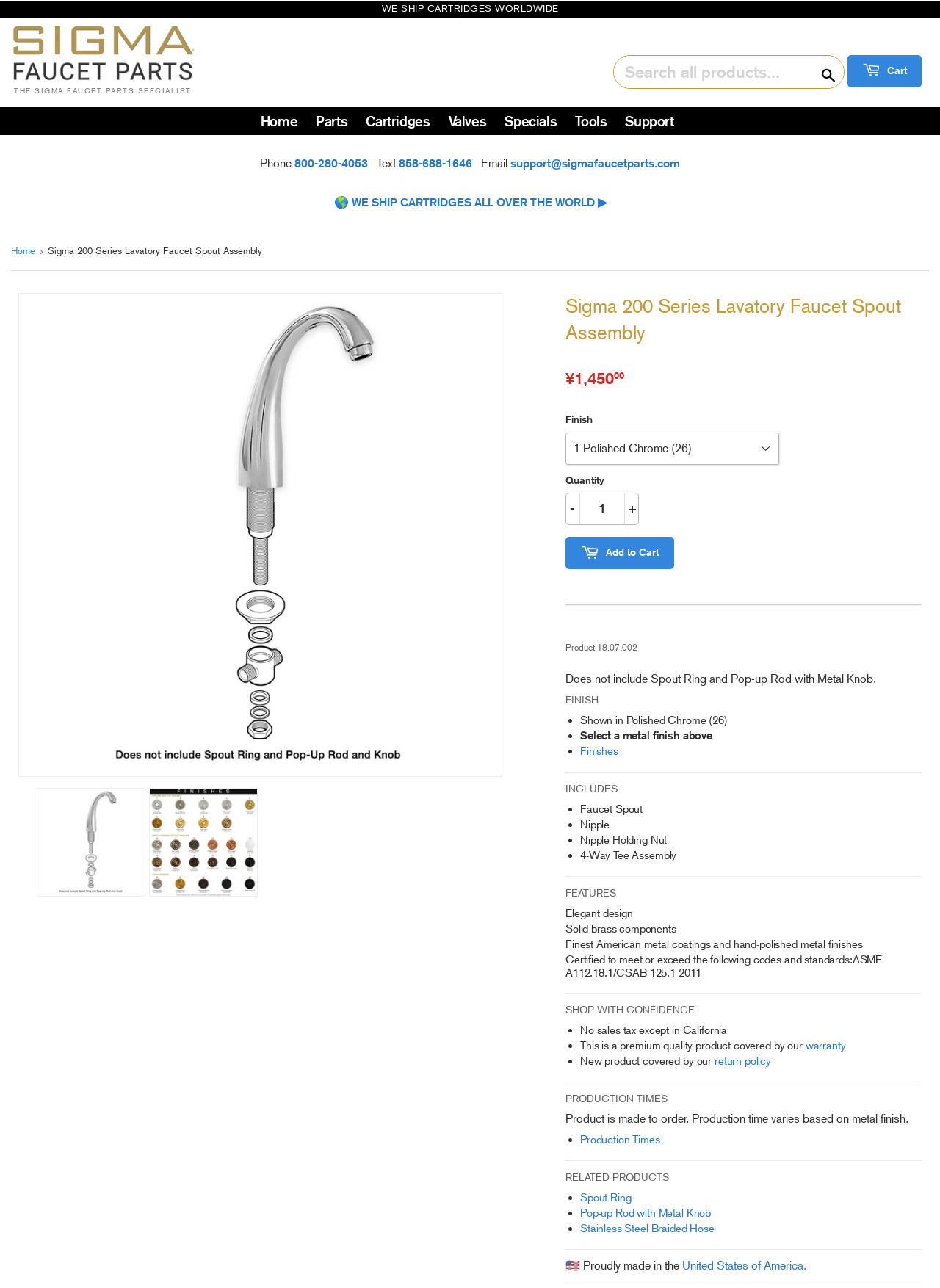Pinpoint the bounding box coordinates of the area that must be clicked to complete this instruction: "Search all products".

[0.653, 0.043, 0.898, 0.068]